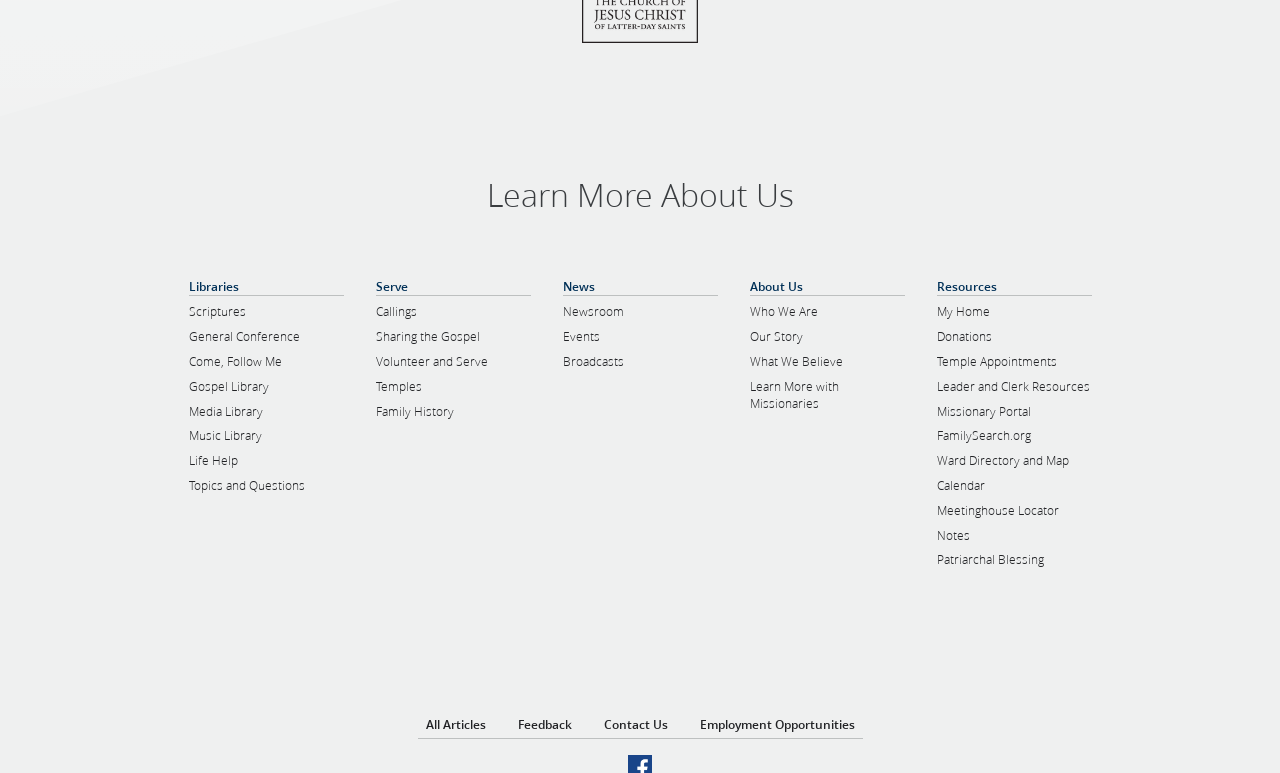Locate the bounding box coordinates of the clickable area to execute the instruction: "Learn more about libraries". Provide the coordinates as four float numbers between 0 and 1, represented as [left, top, right, bottom].

[0.147, 0.394, 0.192, 0.416]